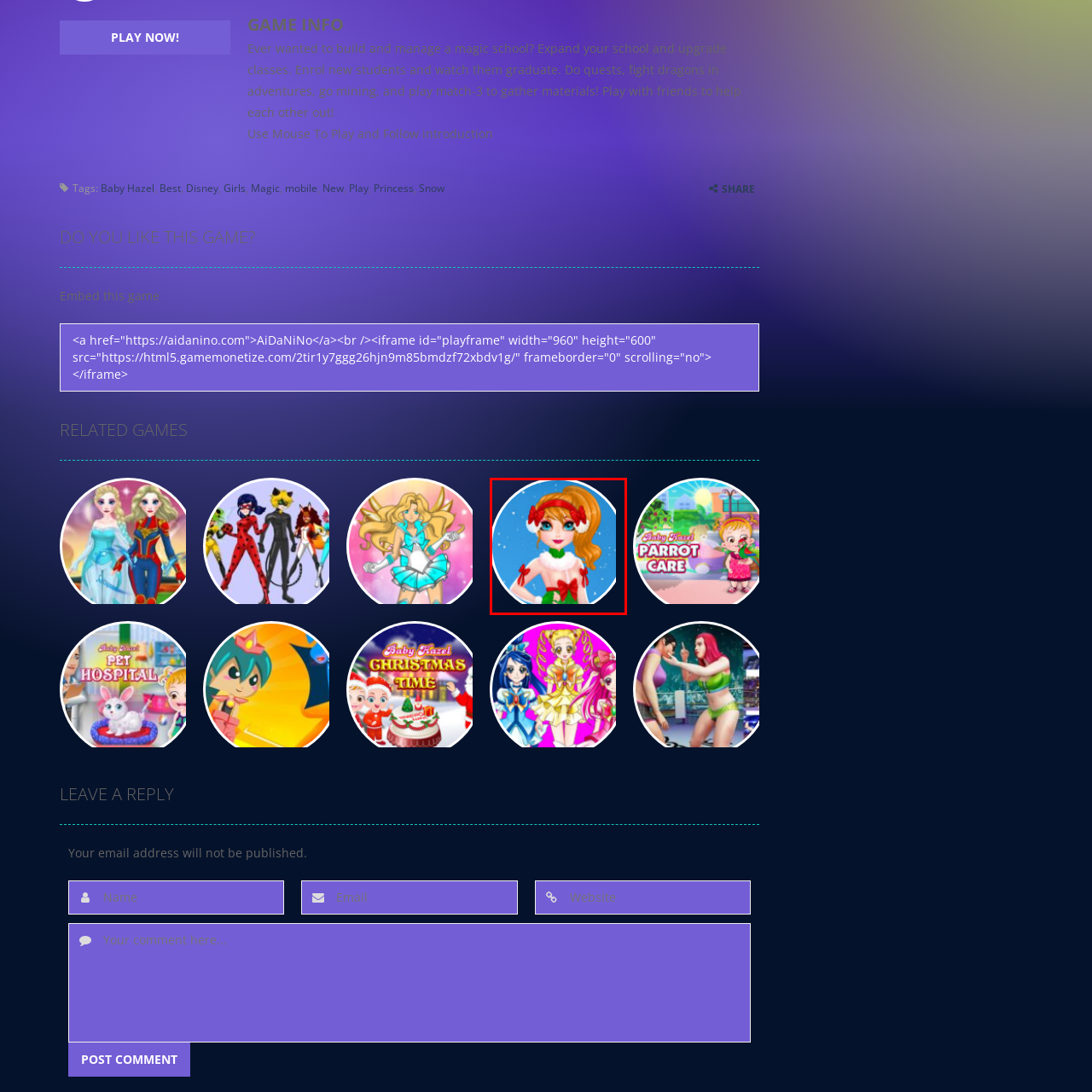View the section of the image outlined in red, What is the background color of the image? Provide your response in a single word or brief phrase.

snowy blue